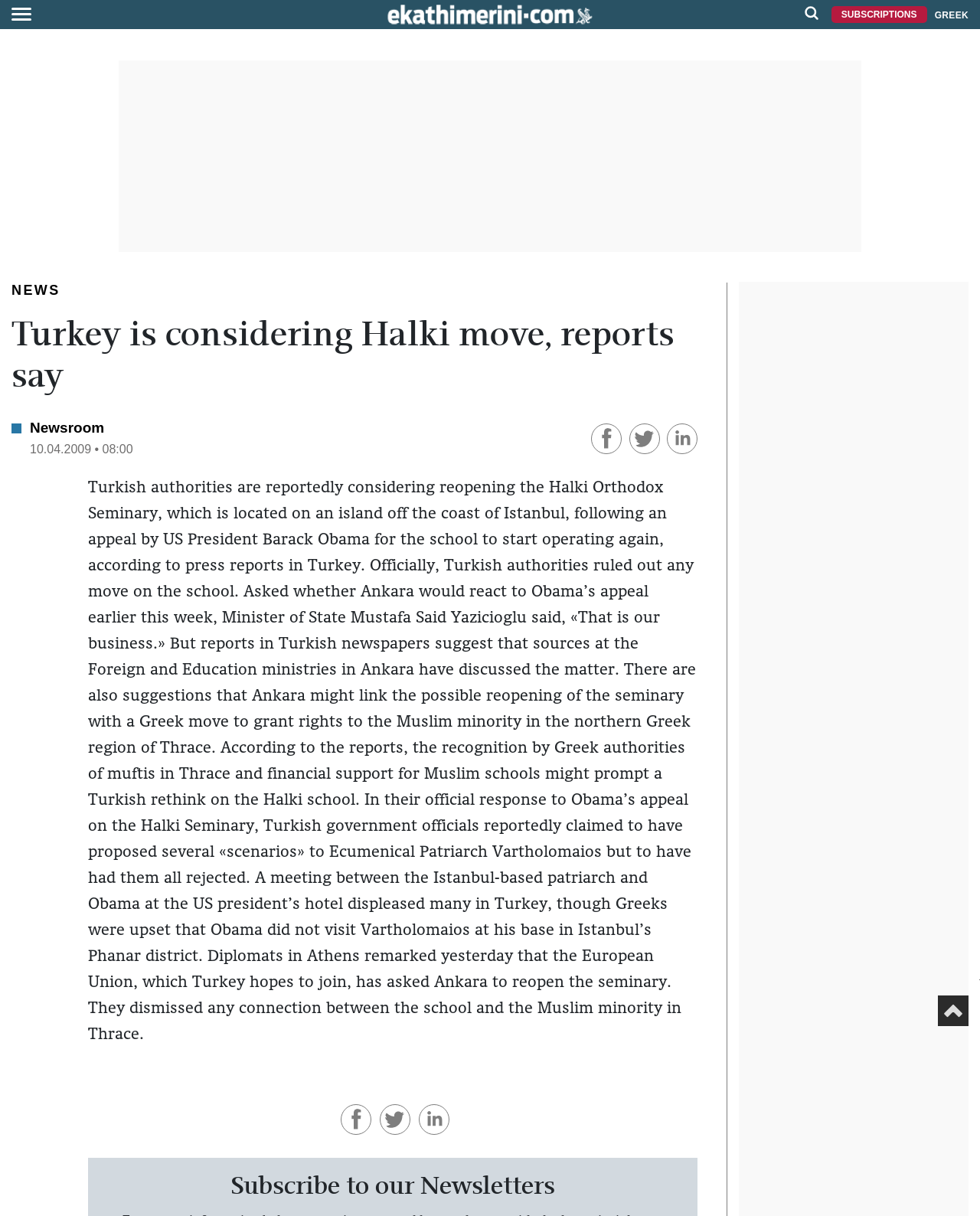Please reply to the following question with a single word or a short phrase:
What is the name of the seminary mentioned in the article?

Halki Orthodox Seminary